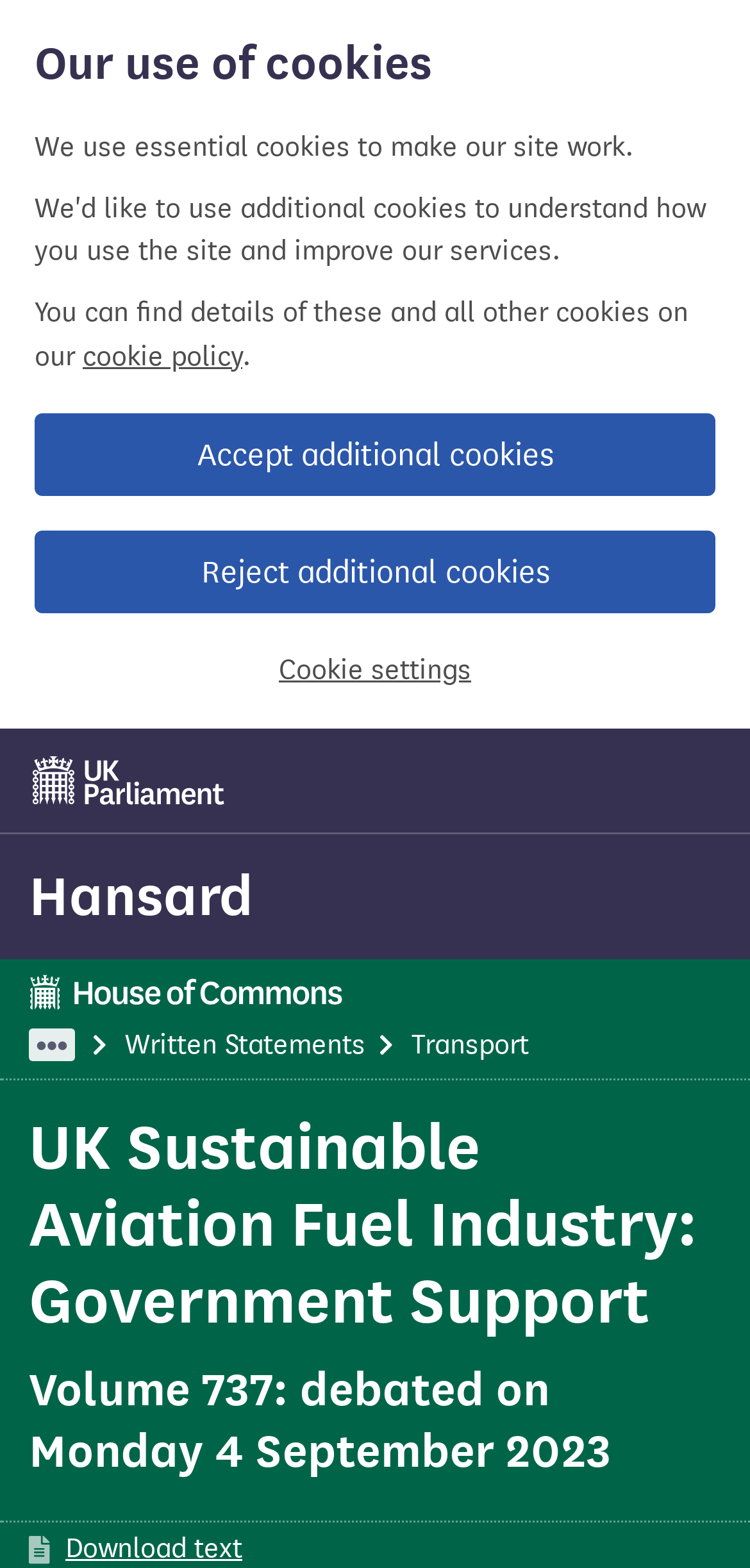What is the name of the parliament?
Refer to the screenshot and respond with a concise word or phrase.

UK Parliament